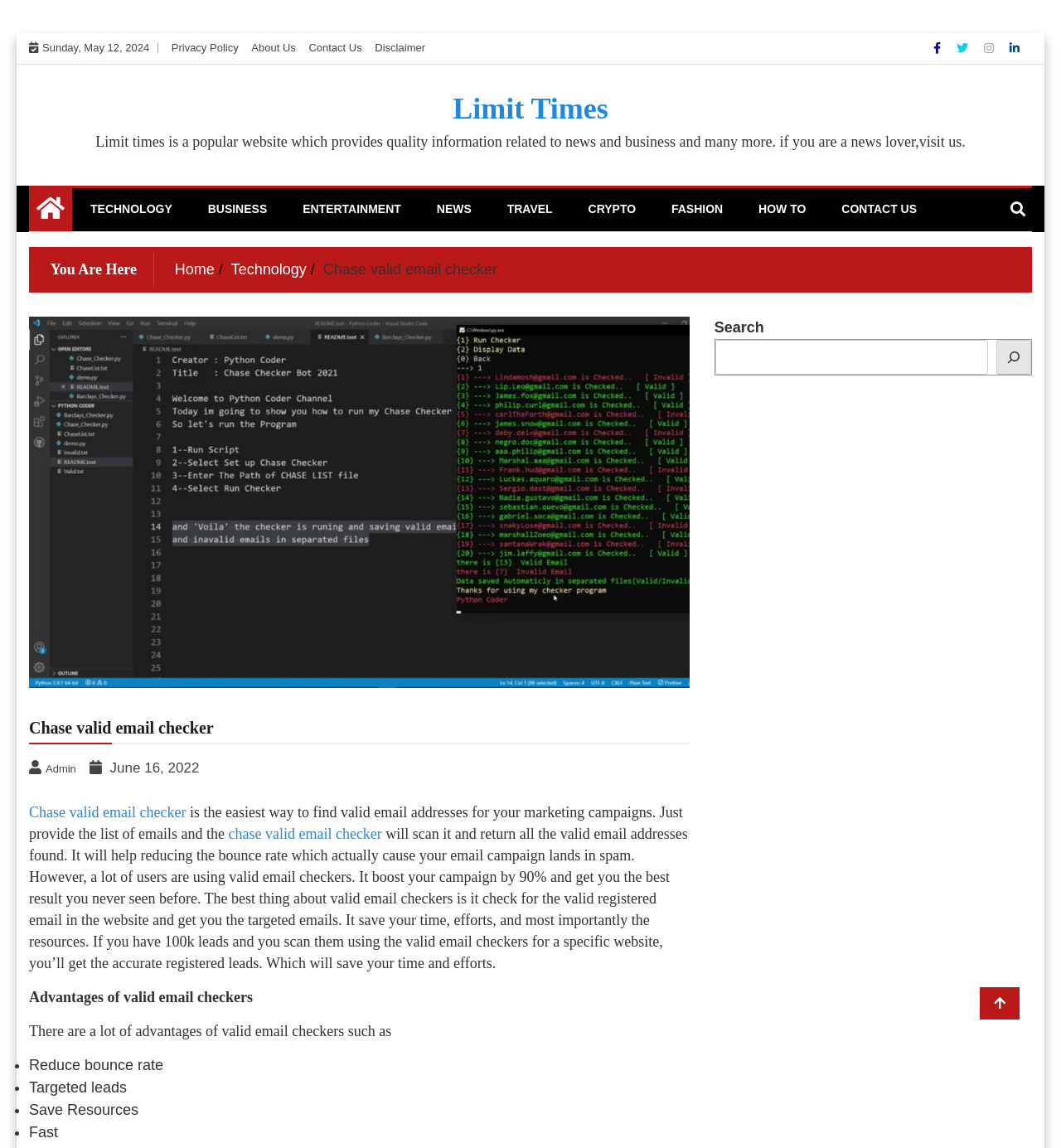Pinpoint the bounding box coordinates of the element that must be clicked to accomplish the following instruction: "Contact Us". The coordinates should be in the format of four float numbers between 0 and 1, i.e., [left, top, right, bottom].

[0.781, 0.164, 0.876, 0.2]